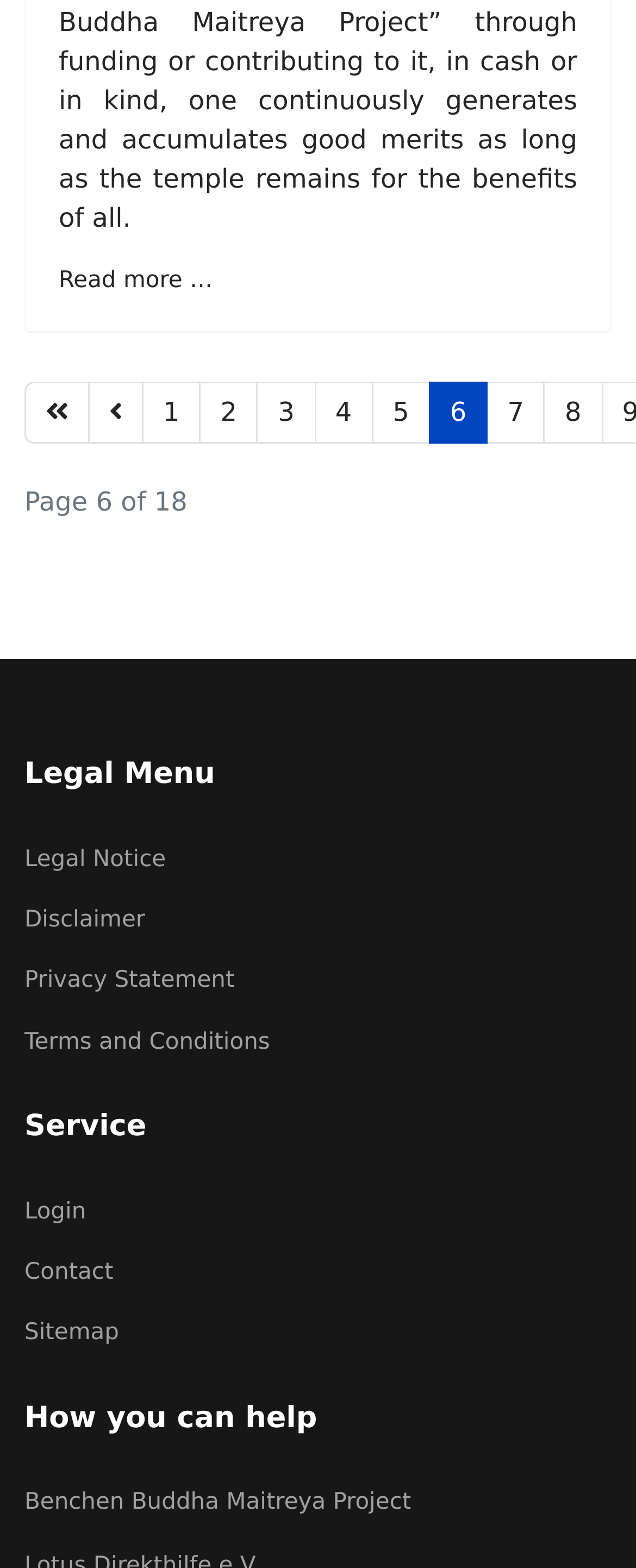Please identify the bounding box coordinates of the area that needs to be clicked to fulfill the following instruction: "View Legal Notice."

[0.038, 0.536, 0.962, 0.56]